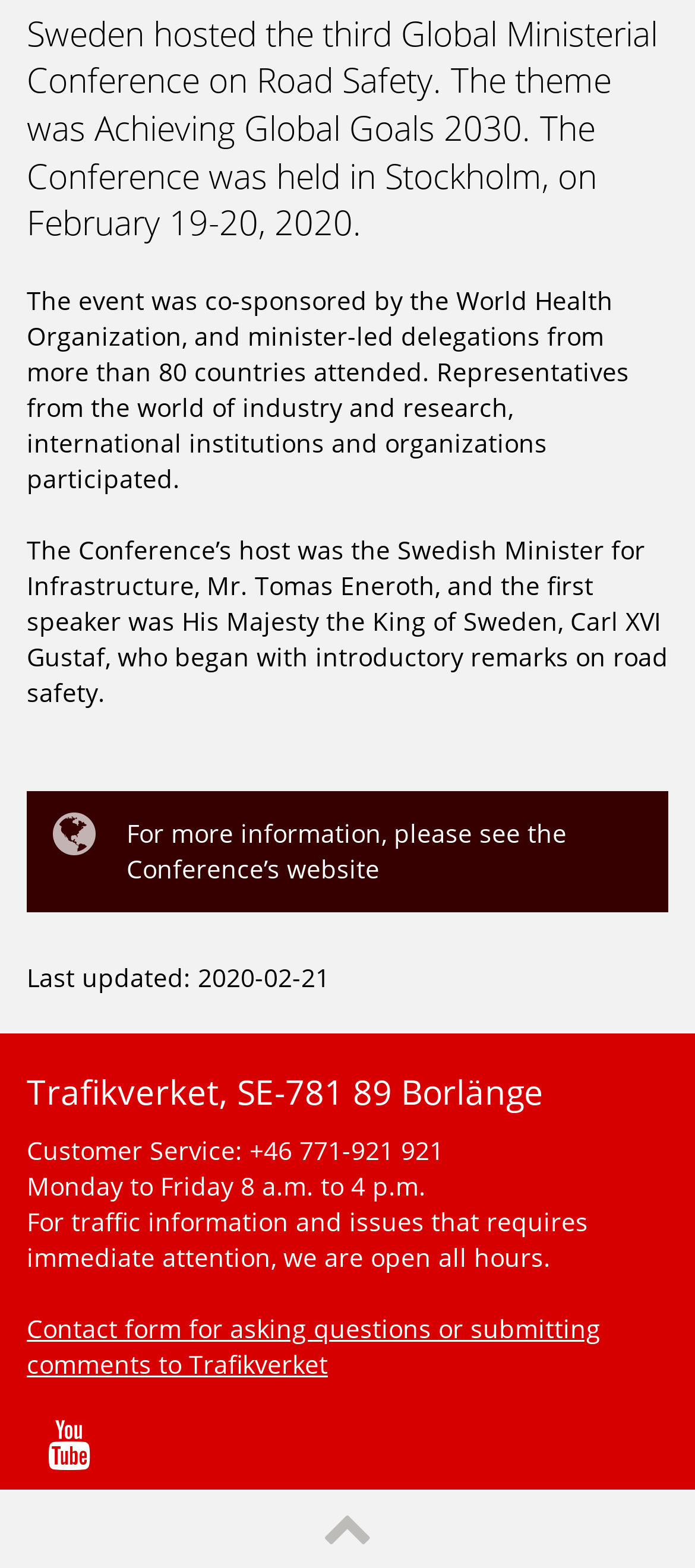Utilize the details in the image to give a detailed response to the question: What is the phone number of the Customer Service?

The phone number of the Customer Service can be found in the section 'Customer Service:' on the webpage, which provides the phone number as '+46 771-921 921'.